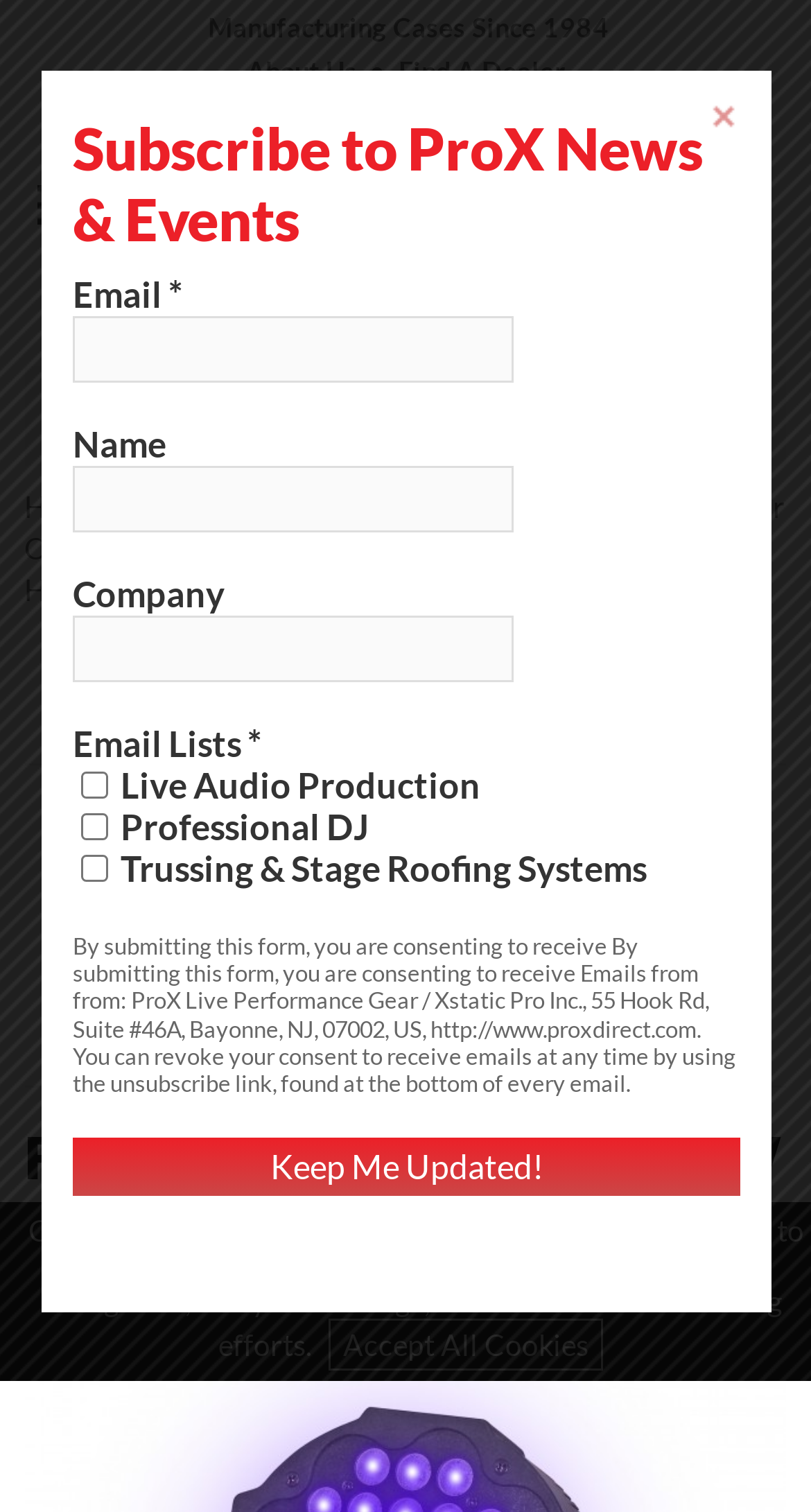Pinpoint the bounding box coordinates of the area that must be clicked to complete this instruction: "Subscribe to ProX News & Events".

[0.09, 0.074, 0.913, 0.168]